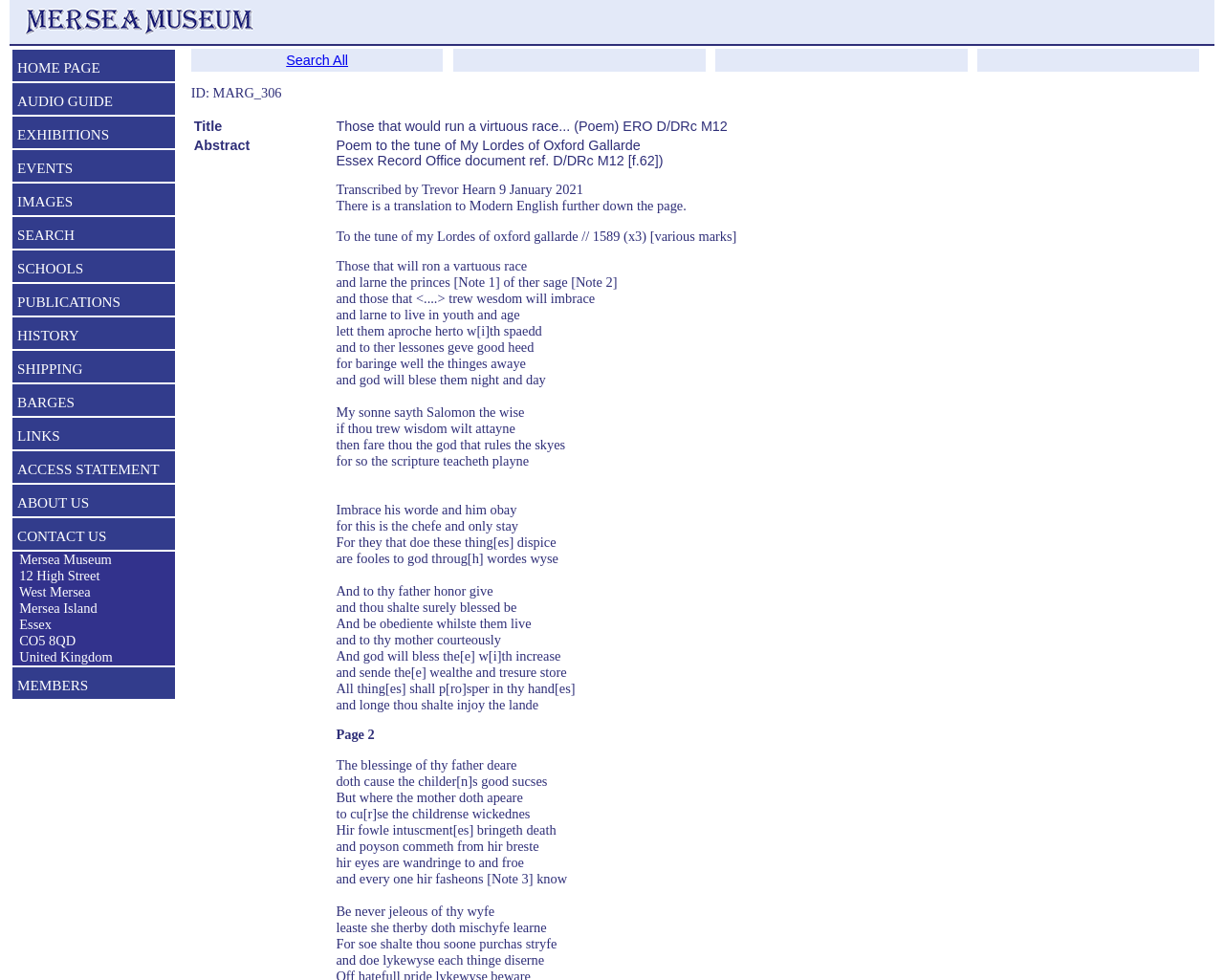Provide a short answer using a single word or phrase for the following question: 
How many lines are there in the poem?

34